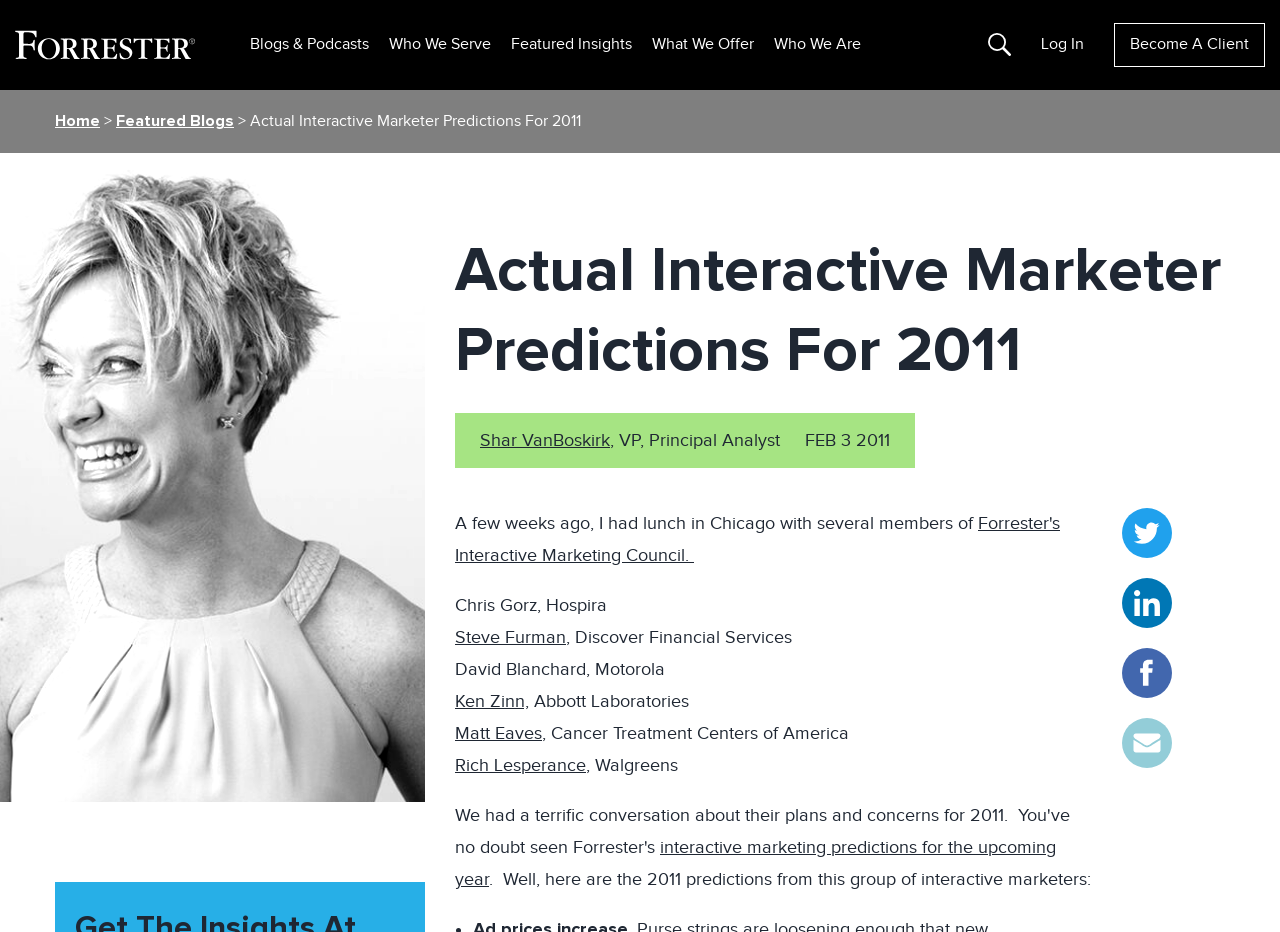Locate the bounding box coordinates for the element described below: "Home". The coordinates must be four float values between 0 and 1, formatted as [left, top, right, bottom].

[0.043, 0.121, 0.078, 0.138]